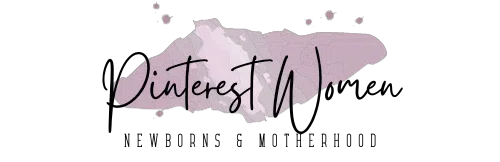What colors are used in the watercolor background?
Give a detailed explanation using the information visible in the image.

According to the caption, the watercolor background incorporates shades of pink and purple, which contributes to the overall warm and nurturing atmosphere of the branding.